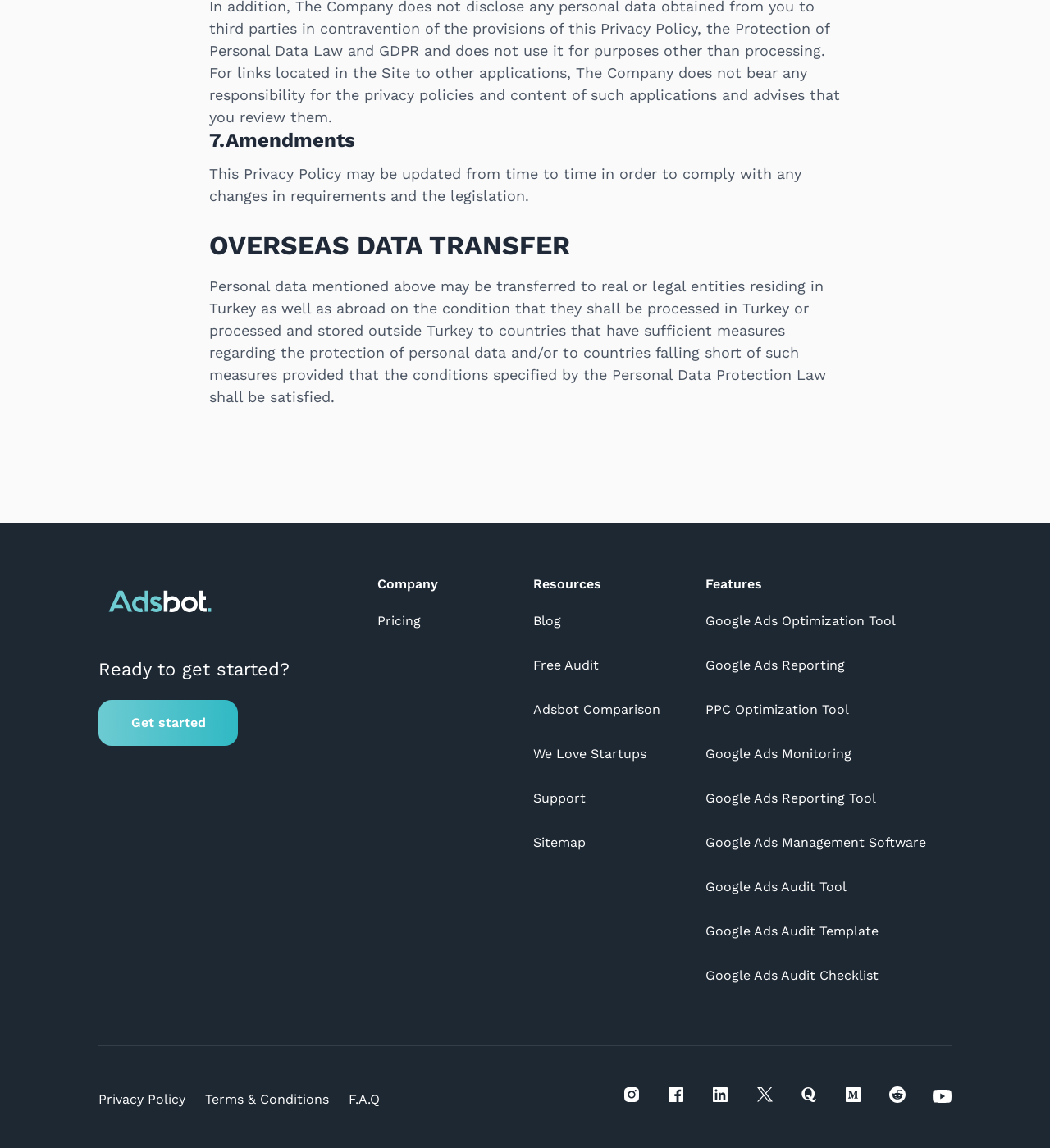Where may personal data be transferred?
Based on the image, answer the question with as much detail as possible.

According to the StaticText element with ID 266, personal data may be transferred to real or legal entities residing in Turkey as well as abroad, provided that they shall be processed in Turkey or processed and stored outside Turkey to countries that have sufficient measures regarding the protection of personal data and/or to countries falling short of such measures.